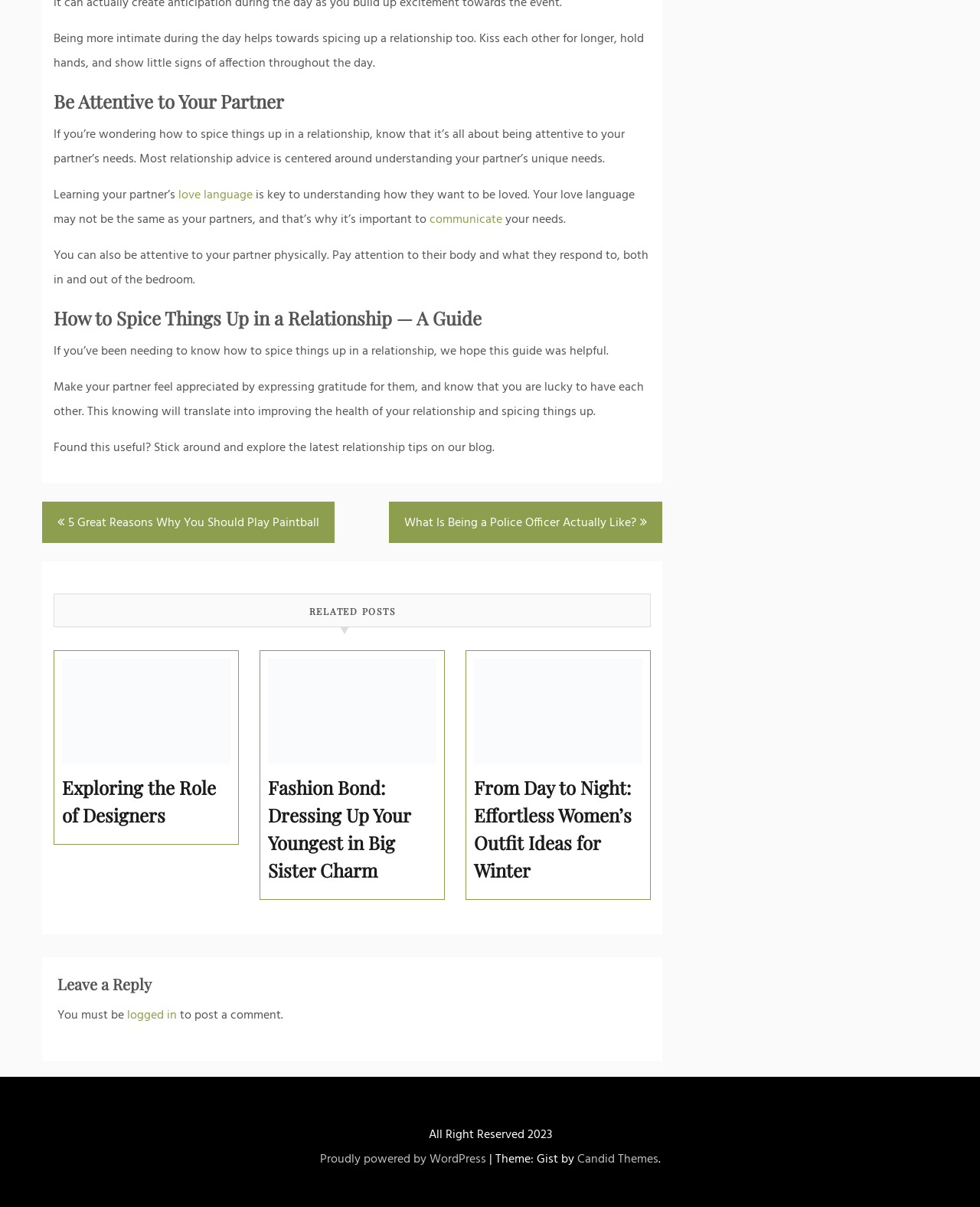Determine the bounding box coordinates for the area you should click to complete the following instruction: "Click the 'communicate' link".

[0.438, 0.174, 0.512, 0.19]